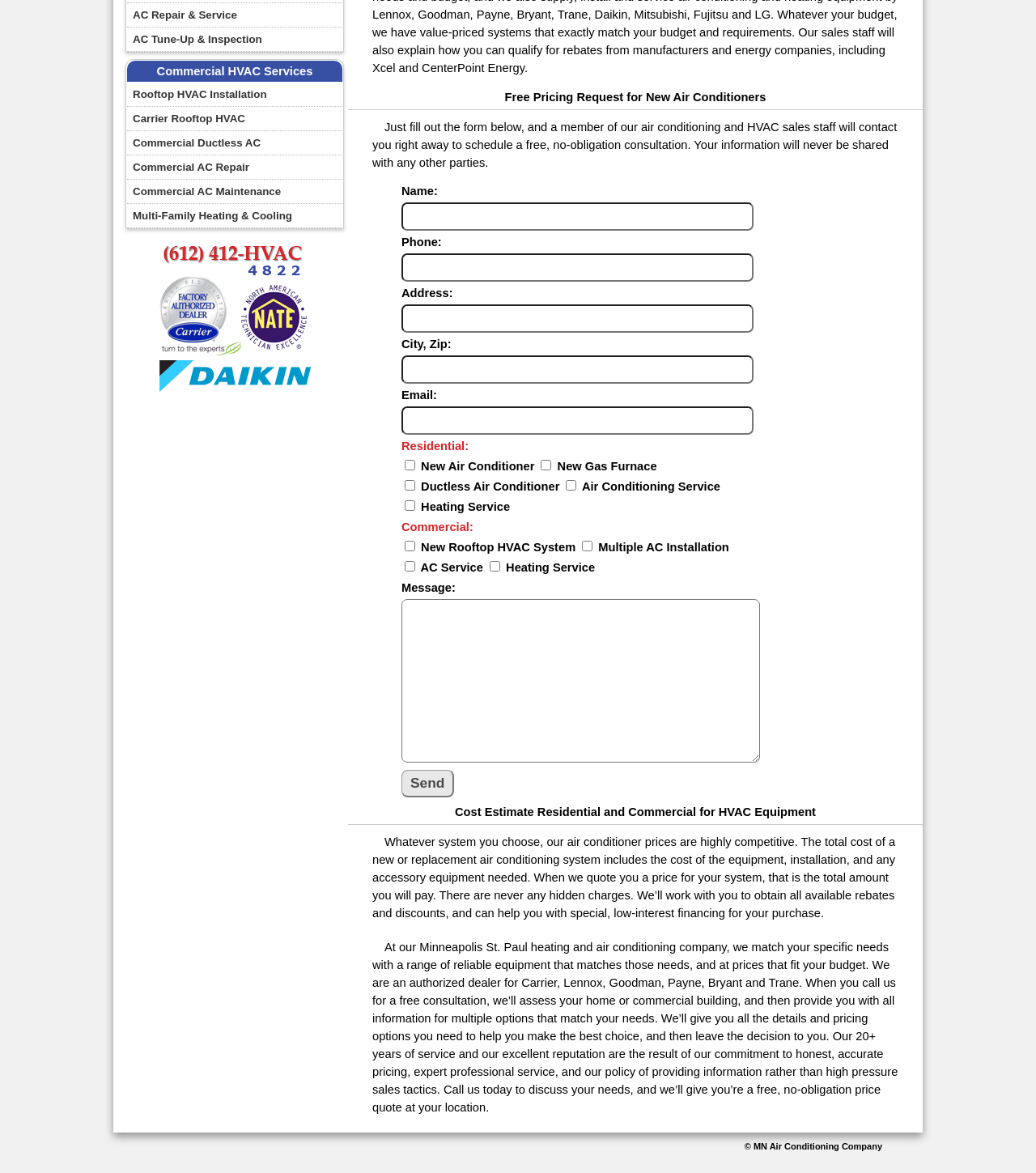Find the bounding box coordinates for the UI element whose description is: "name="Submit" value="Send"". The coordinates should be four float numbers between 0 and 1, in the format [left, top, right, bottom].

[0.388, 0.663, 0.439, 0.687]